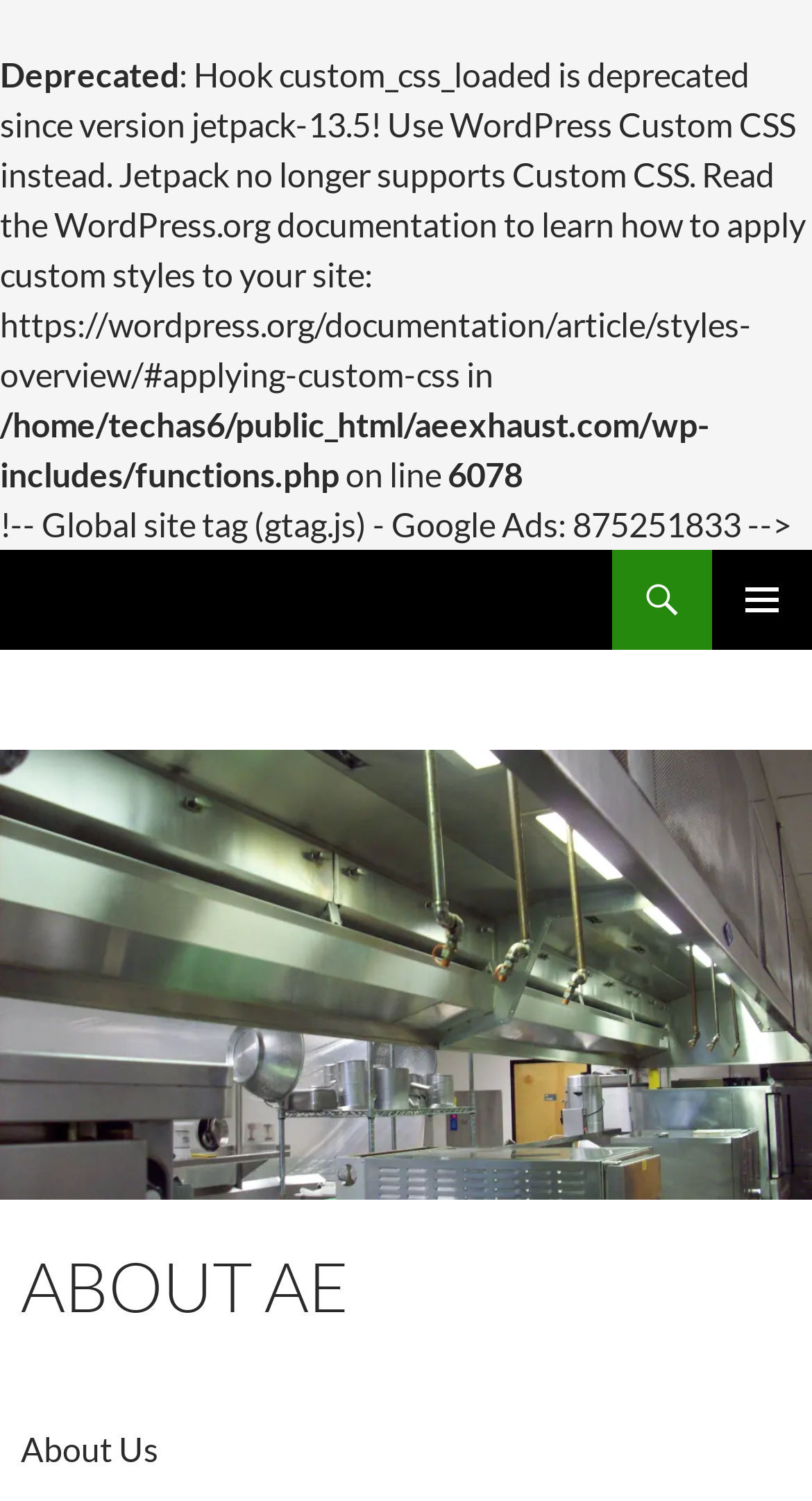Generate the text content of the main headline of the webpage.

631.687.9156 A&E Exhaust & Duct Services